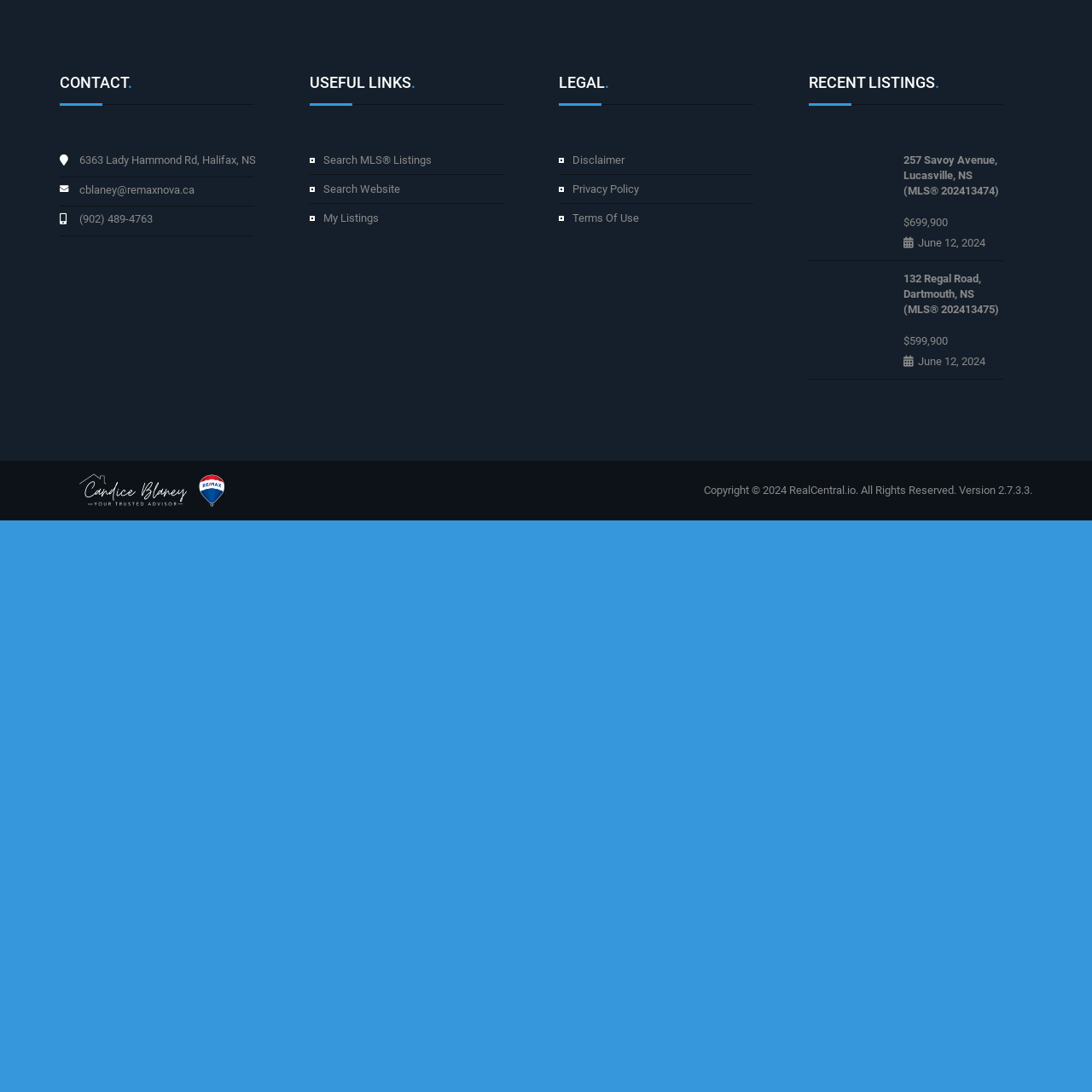Generate a thorough explanation of the webpage's elements.

This webpage appears to be a real estate agent's contact page. At the top, there is a section with the agent's contact information, including their address, email, and phone number. Below this, there are three main sections: "USEFUL LINKS", "LEGAL", and "RECENT LISTINGS".

The "USEFUL LINKS" section contains three links: "Search MLS® Listings", "Search Website", and "My Listings". The "LEGAL" section has three links as well: "Disclaimer", "Privacy Policy", and "Terms Of Use".

The "RECENT LISTINGS" section showcases two recent listings, each with an image, a link to the listing, the price, and the date it was listed. The listings are displayed side by side, with the images taking up most of the space.

At the bottom of the page, there is a footer section with the agent's image, a copyright notice, a link to "RealCentral.io", and a version number.

Overall, the webpage is organized into clear sections, making it easy to find the desired information.